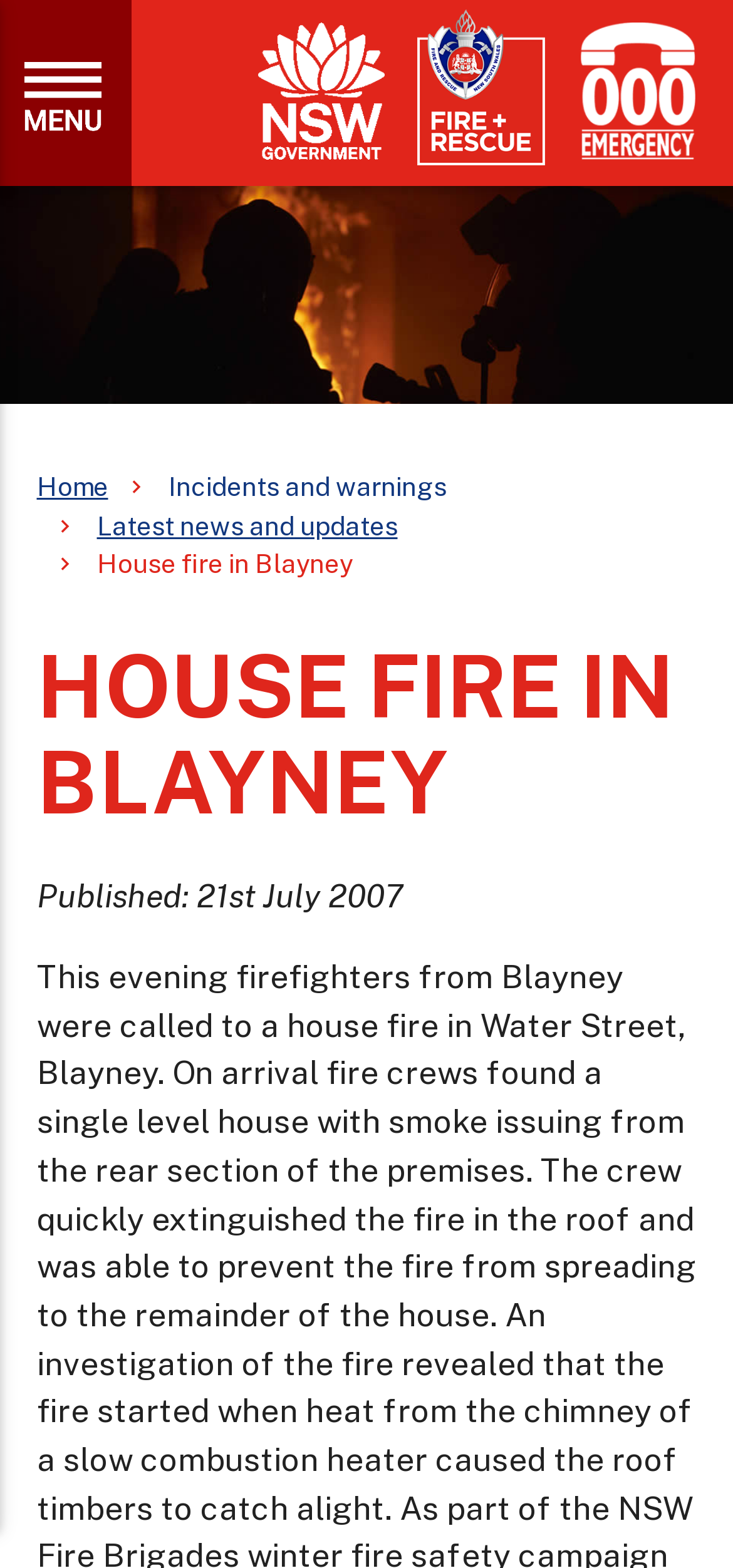Give a one-word or short phrase answer to this question: 
What is the date of the house fire incident?

21st July 2007